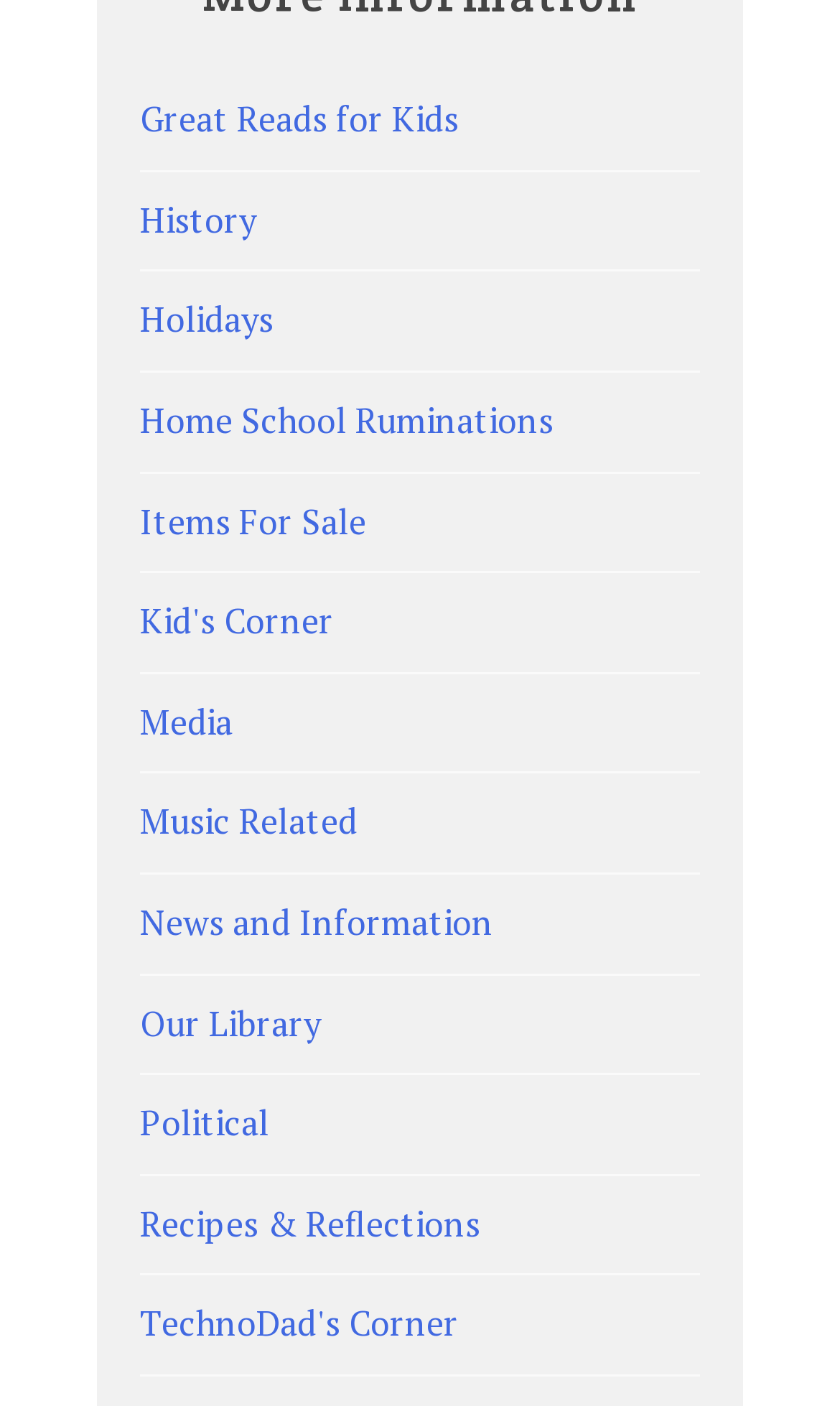Locate and provide the bounding box coordinates for the HTML element that matches this description: "Great Reads for Kids".

[0.167, 0.068, 0.546, 0.101]